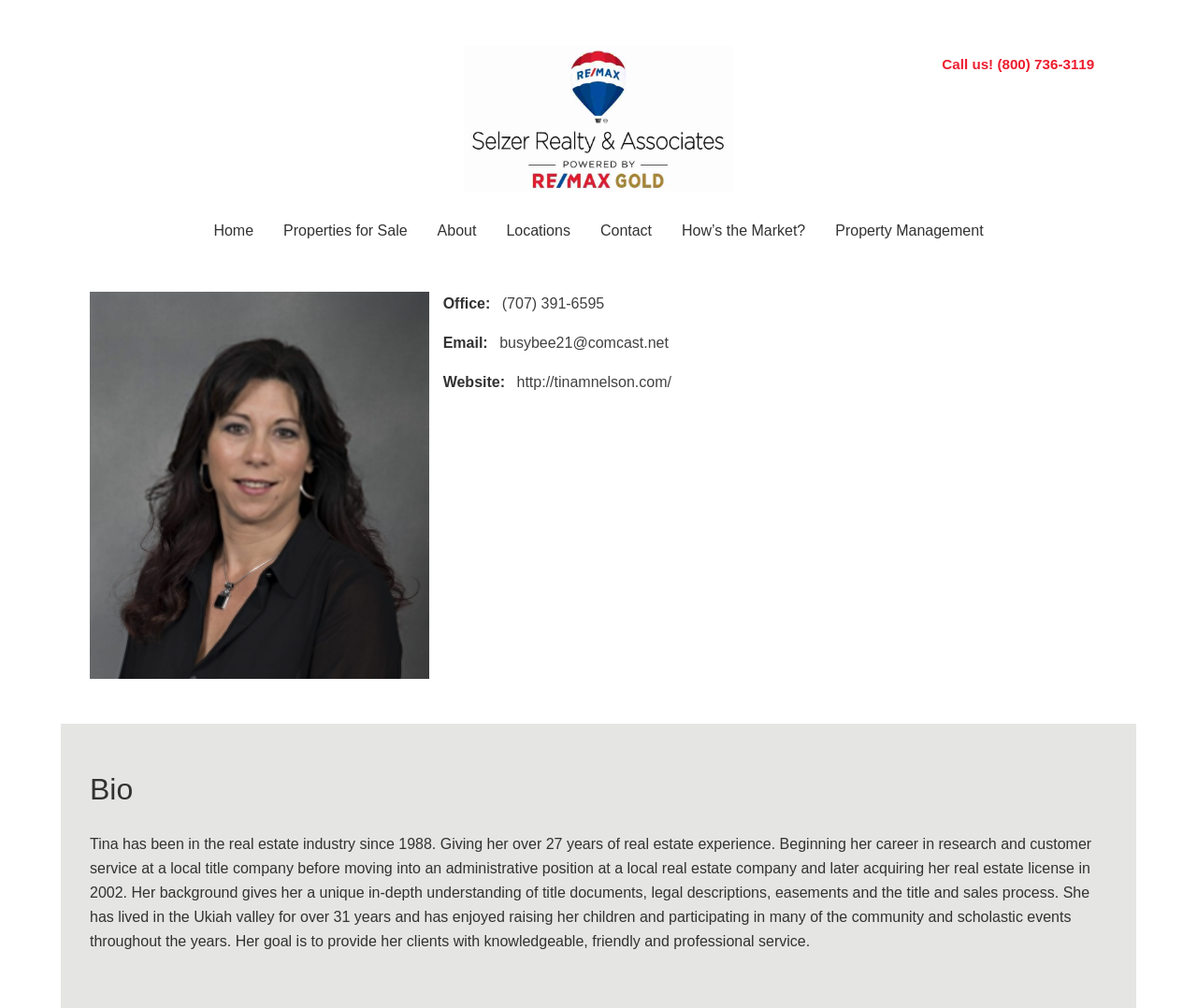What is the website of Tina Nelson?
Your answer should be a single word or phrase derived from the screenshot.

http://tinamnelson.com/